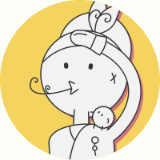Offer a detailed narrative of what is shown in the image.

This illustration features a whimsical character, possibly representing a nurturing figure, depicted in a simple, stylized manner. The character has prominent features such as a head adorned with a ribbon or headband, and an expressive face with minimalistic eyes and a serene smile. Cradled in their arms is a small, fluffy creature, symbolizing care and companionship. The background is a warm yellow hue, enhancing the cheerful and inviting nature of the image. This visual likely serves a role in the "YouTube Kids’ Safety Campaign," emphasizing a message of protection and innocence in the digital space.